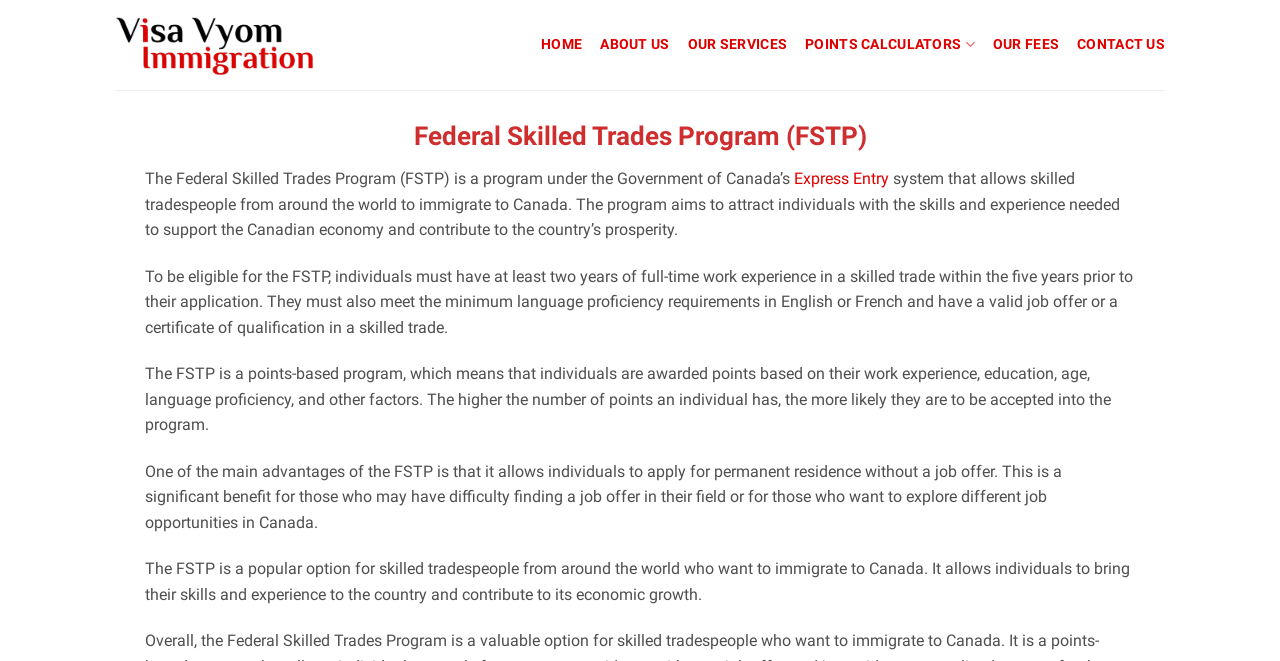Reply to the question below using a single word or brief phrase:
What is the purpose of the FSTP?

To attract skilled tradespeople